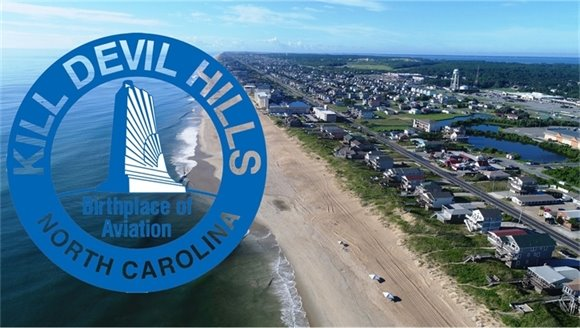Explain the details of the image comprehensively.

The image showcases a stunning aerial view of Kill Devil Hills, North Carolina, prominently featuring the town's emblematic logo. The foreground displays a serene beach with gentle waves lapping at the shore, while the background reveals a picturesque coastal landscape dotted with houses and greenery. The logo, encircling iconic imagery of a lighthouse, reads "KILL DEVIL HILLS" at the top, with "Birthplace of Aviation" and "NORTH CAROLINA" prominently included, emphasizing the town's historical significance as the site of the Wright brothers' first powered flight. This blend of natural beauty and historic relevance encapsulates the essence of Kill Devil Hills, inviting viewers to appreciate both its scenic charm and rich aviation heritage.